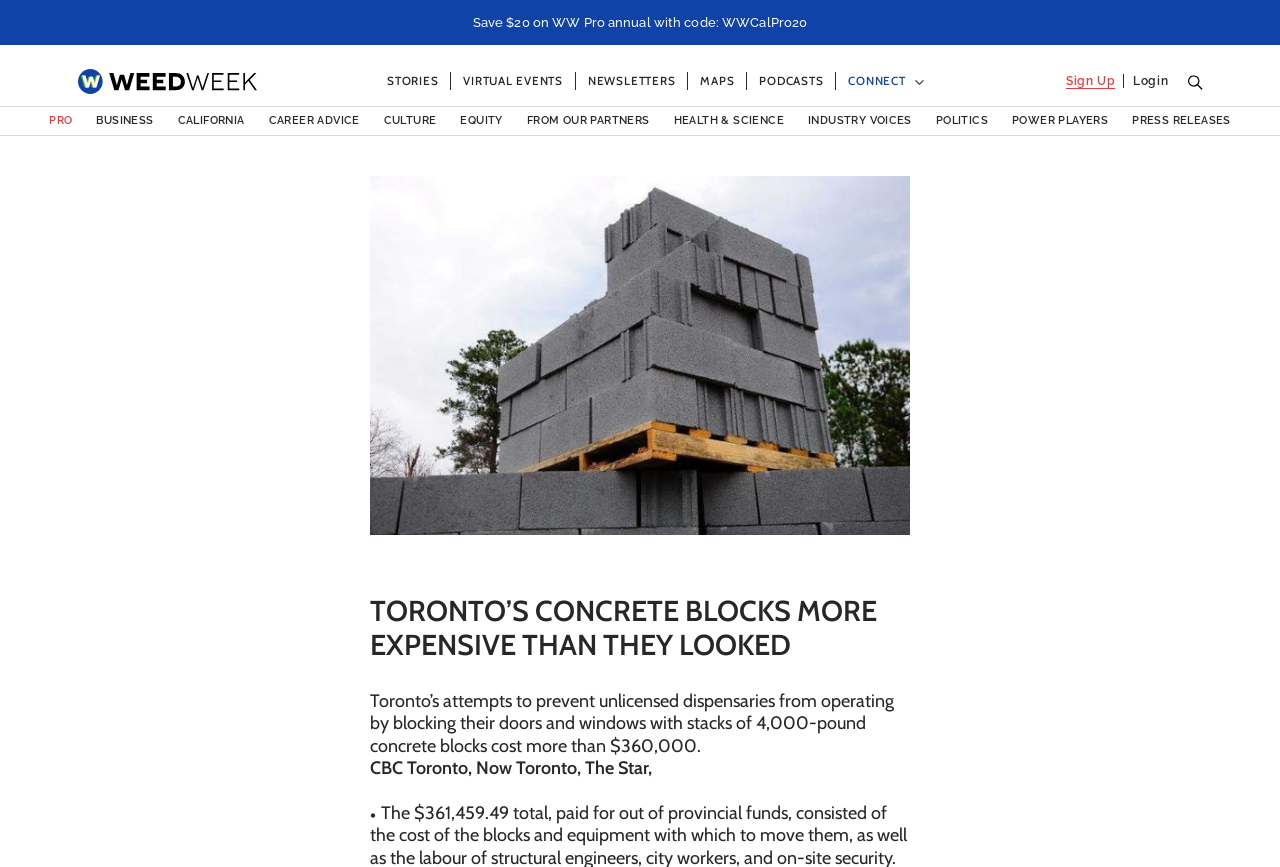Show me the bounding box coordinates of the clickable region to achieve the task as per the instruction: "Click the logo".

[0.067, 0.088, 0.223, 0.12]